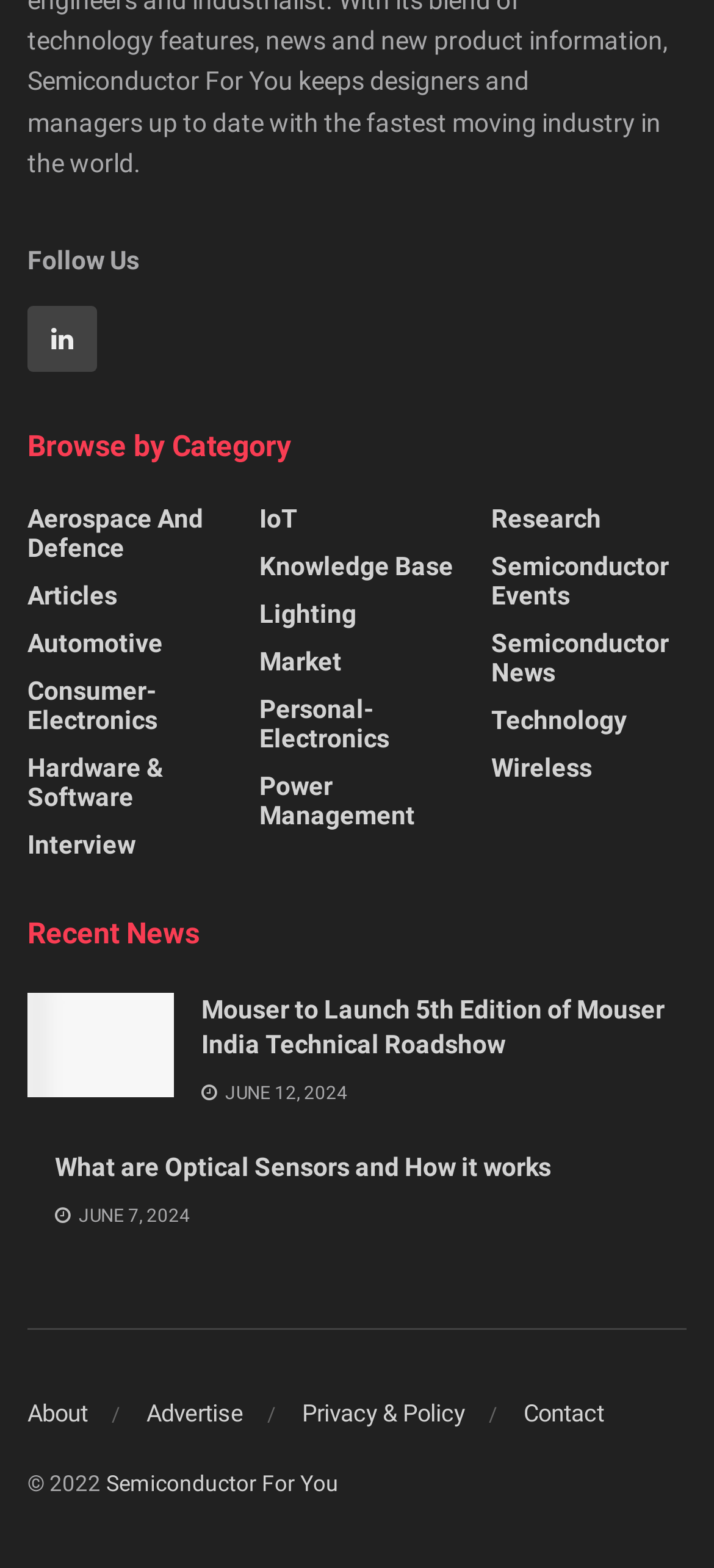Identify the coordinates of the bounding box for the element described below: "Colombia". Return the coordinates as four float numbers between 0 and 1: [left, top, right, bottom].

None